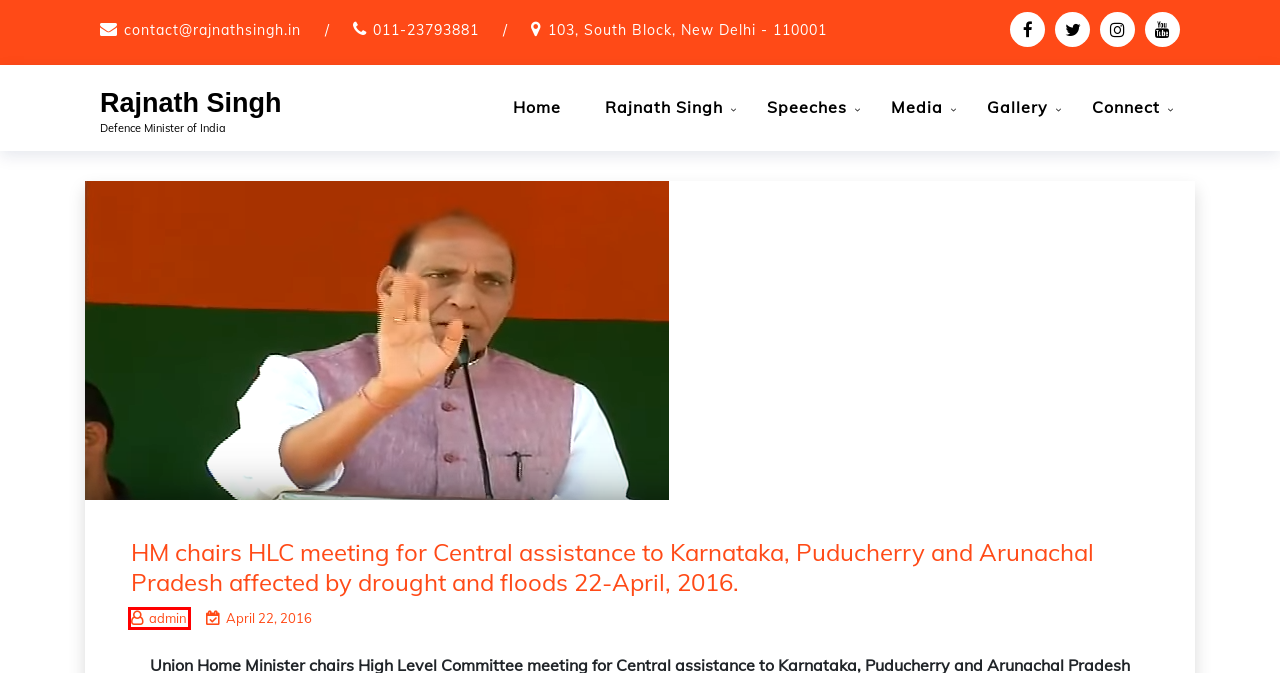Provided is a screenshot of a webpage with a red bounding box around an element. Select the most accurate webpage description for the page that appears after clicking the highlighted element. Here are the candidates:
A. admin – Rajnath Singh
B. Speeches of Parliament – Rajnath Singh
C. Press Release – Rajnath Singh
D. Rajnath Singh – Defence Minister of India
E. Speeches – Rajnath Singh
F. Speech Videos – Rajnath Singh
G. Biography – Rajnath Singh
H. Download Centre – Rajnath Singh

A